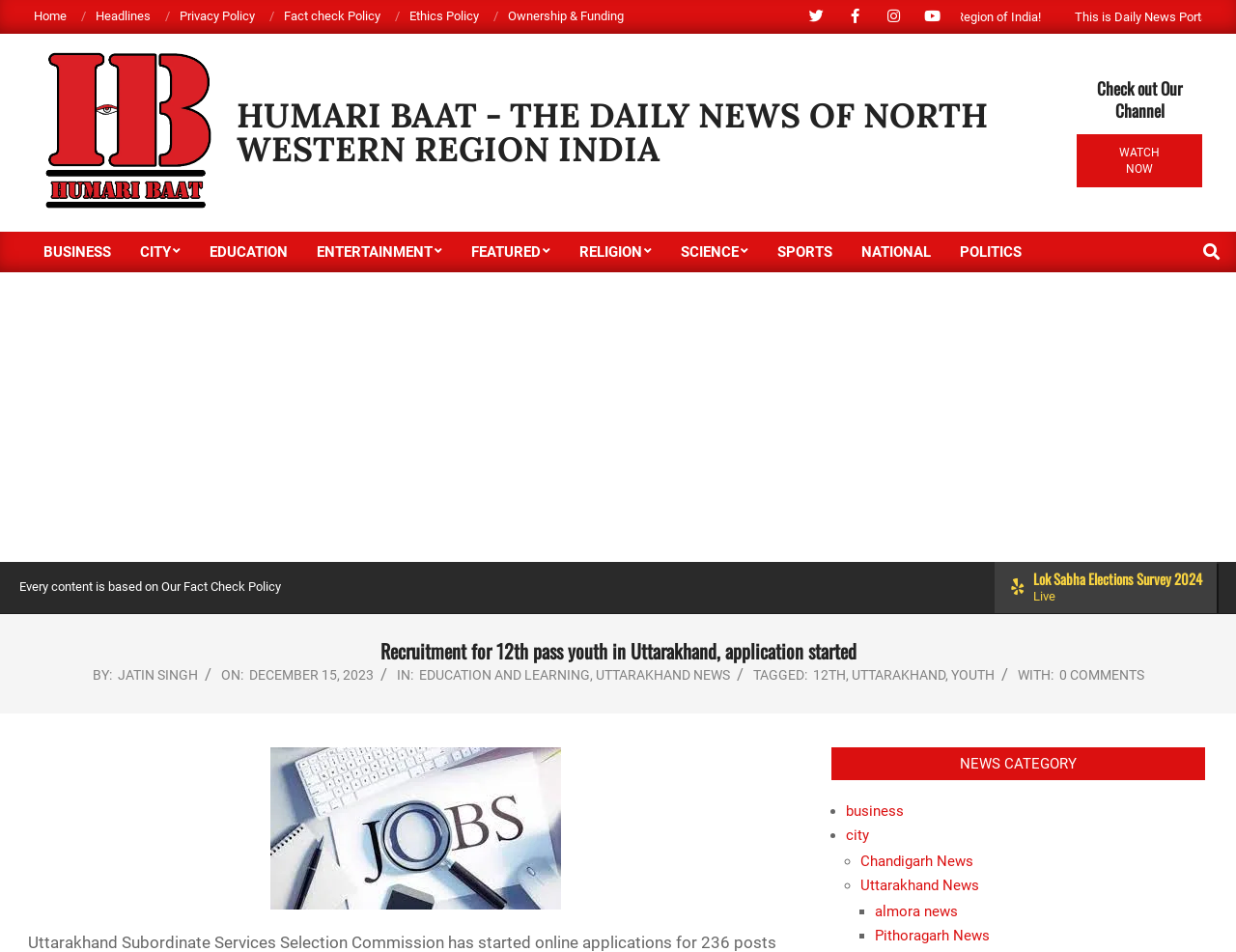Determine the bounding box coordinates for the region that must be clicked to execute the following instruction: "Watch the video on the channel".

[0.871, 0.141, 0.973, 0.197]